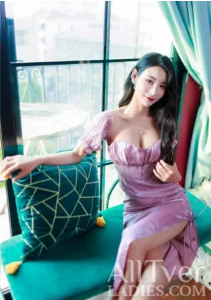List and describe all the prominent features within the image.

The image features a woman seated elegantly on a vibrant green cushion, adorned with decorative geometric patterns. She wears a stunning light purple dress that accentuates her figure, with delicate puffed sleeves adding a touch of charm. The backdrop showcases a sunlit window, creating a warm and inviting atmosphere, with flowing curtains framing the scene. Her confident pose and soft smile convey a sense of beauty and allure, making this a visually striking representation of grace and femininity. This image complements an article about effective communication in romantic relationships, particularly focusing on expressing feelings through heartfelt love letters.